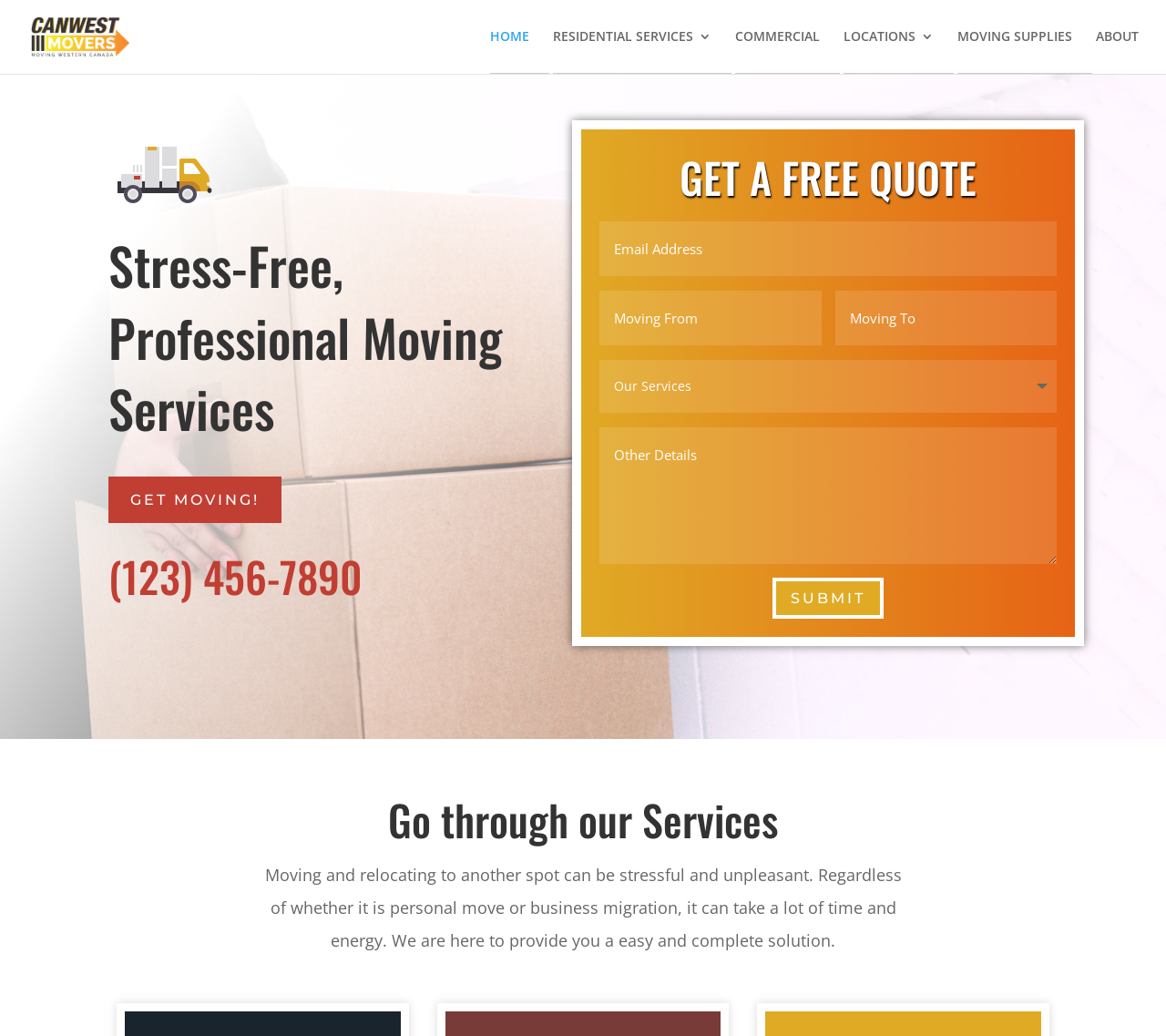Determine the bounding box coordinates for the region that must be clicked to execute the following instruction: "View the 'Current Crew Reports'".

None